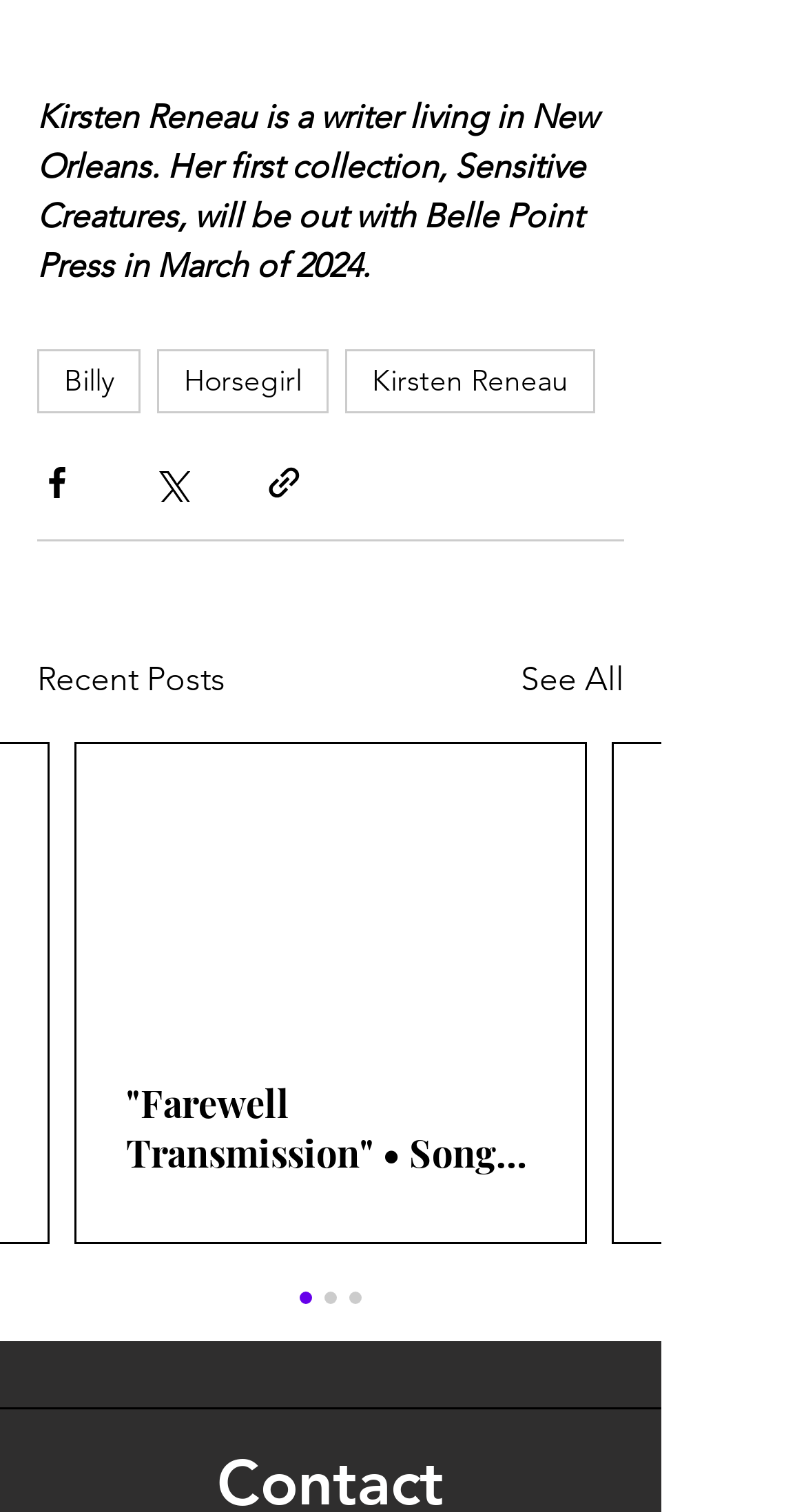Identify the bounding box of the UI element that matches this description: "aria-label="Share via link"".

[0.328, 0.306, 0.377, 0.332]